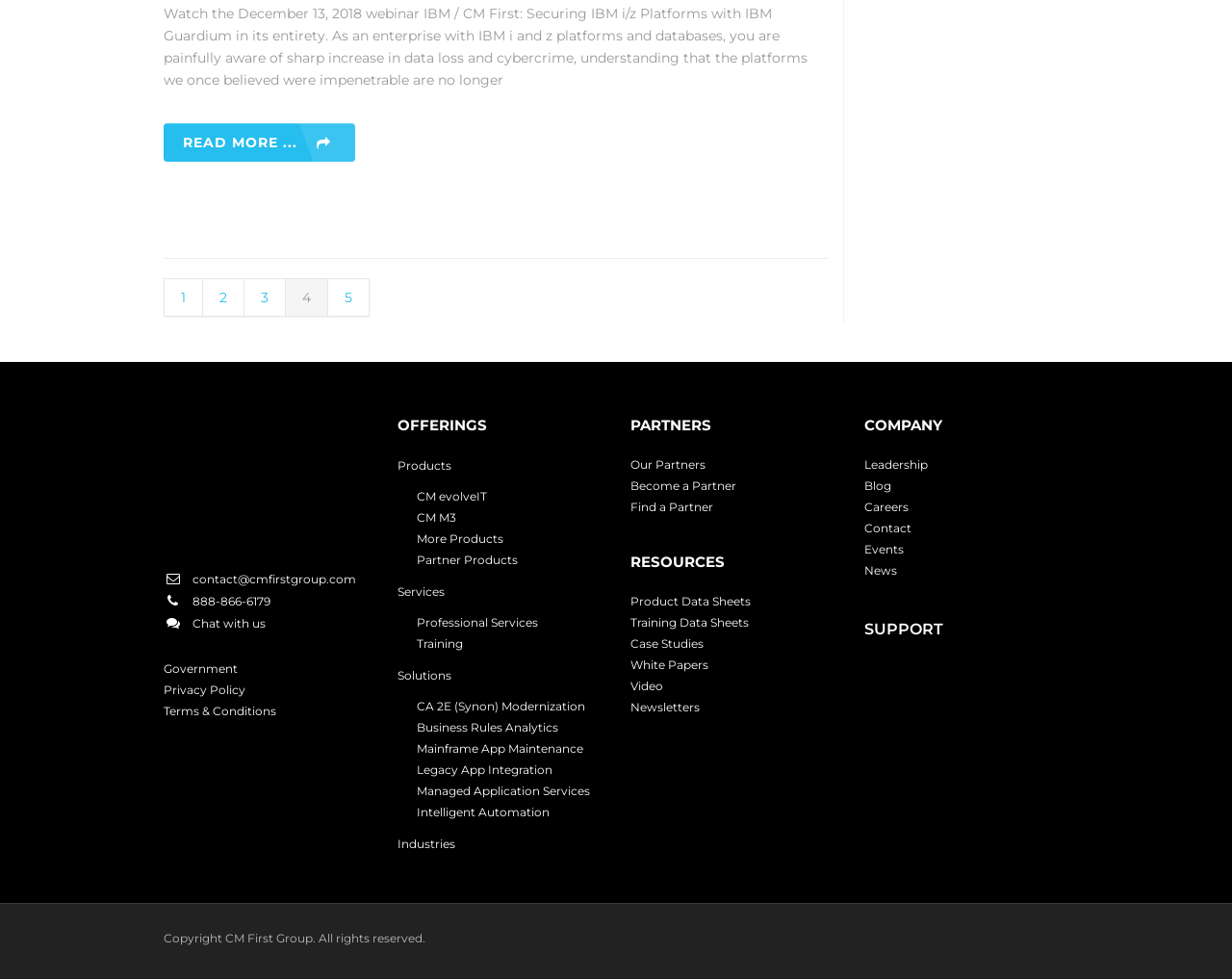Respond to the following question using a concise word or phrase: 
What is the topic of the webinar?

Securing IBM i/z Platforms